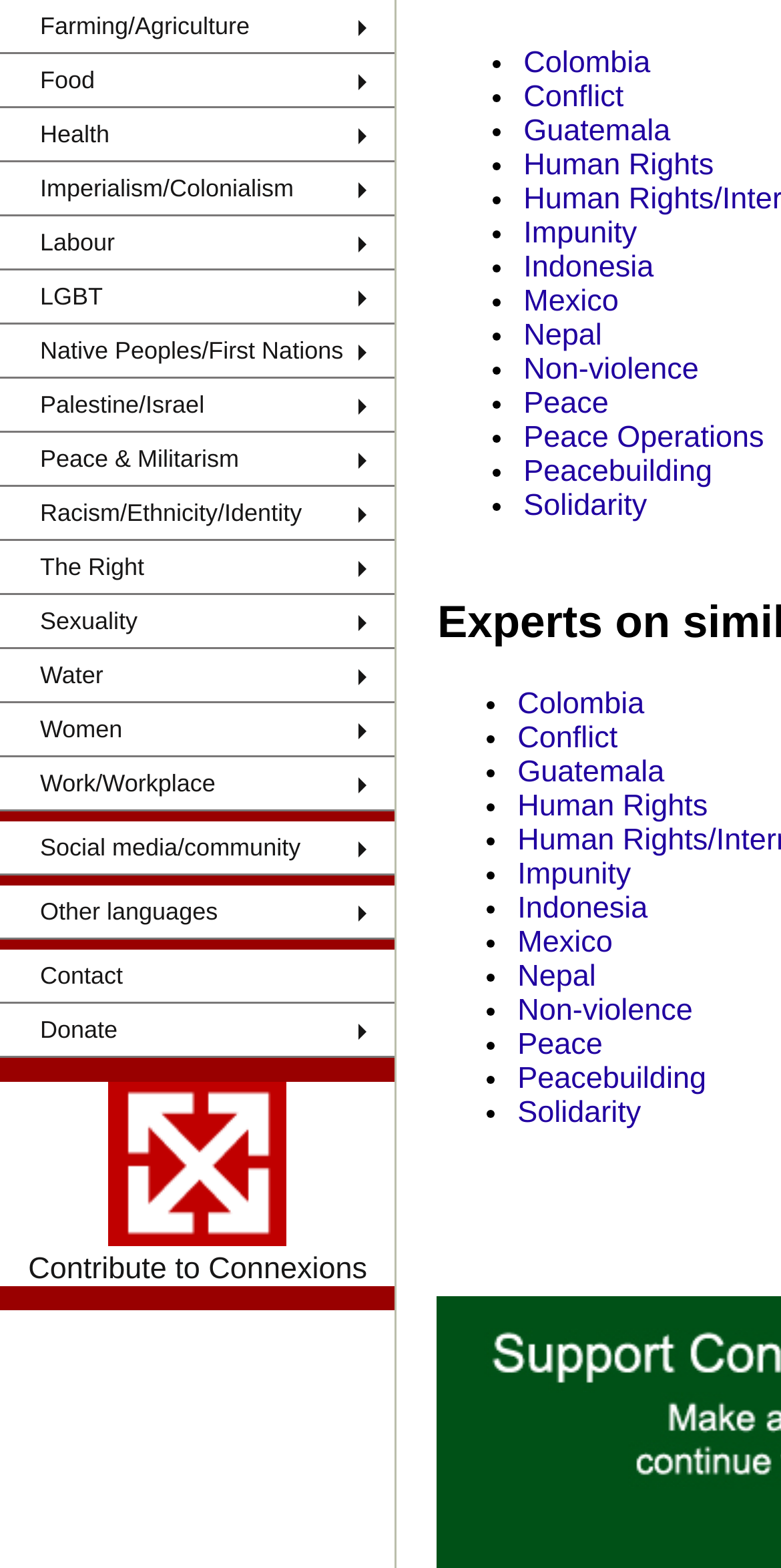How are the links in the middle of the webpage organized?
Answer the question in as much detail as possible.

The links in the middle of the webpage are organized by topic, with each topic marked by a bullet point. The topics seem to be related to peace and conflict, and are listed in a specific order, which suggests that the webpage is trying to present a structured view of these topics.